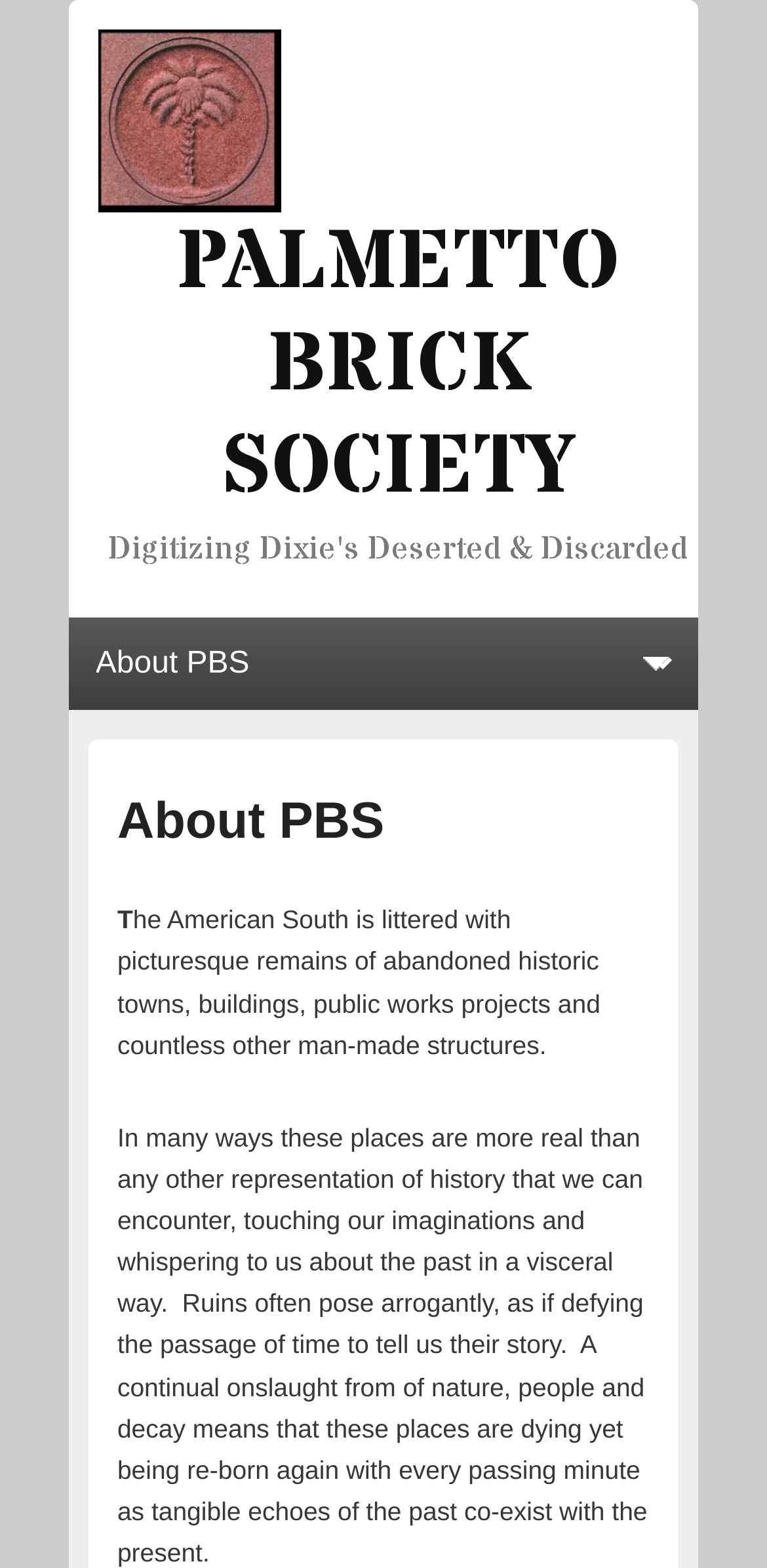What is the significance of ruins according to the society?
Based on the image, answer the question with as much detail as possible.

The static text element on the page mentions that ruins 'whisper to us about the past in a visceral way', implying that the society believes ruins hold significant importance in understanding and connecting with the past.